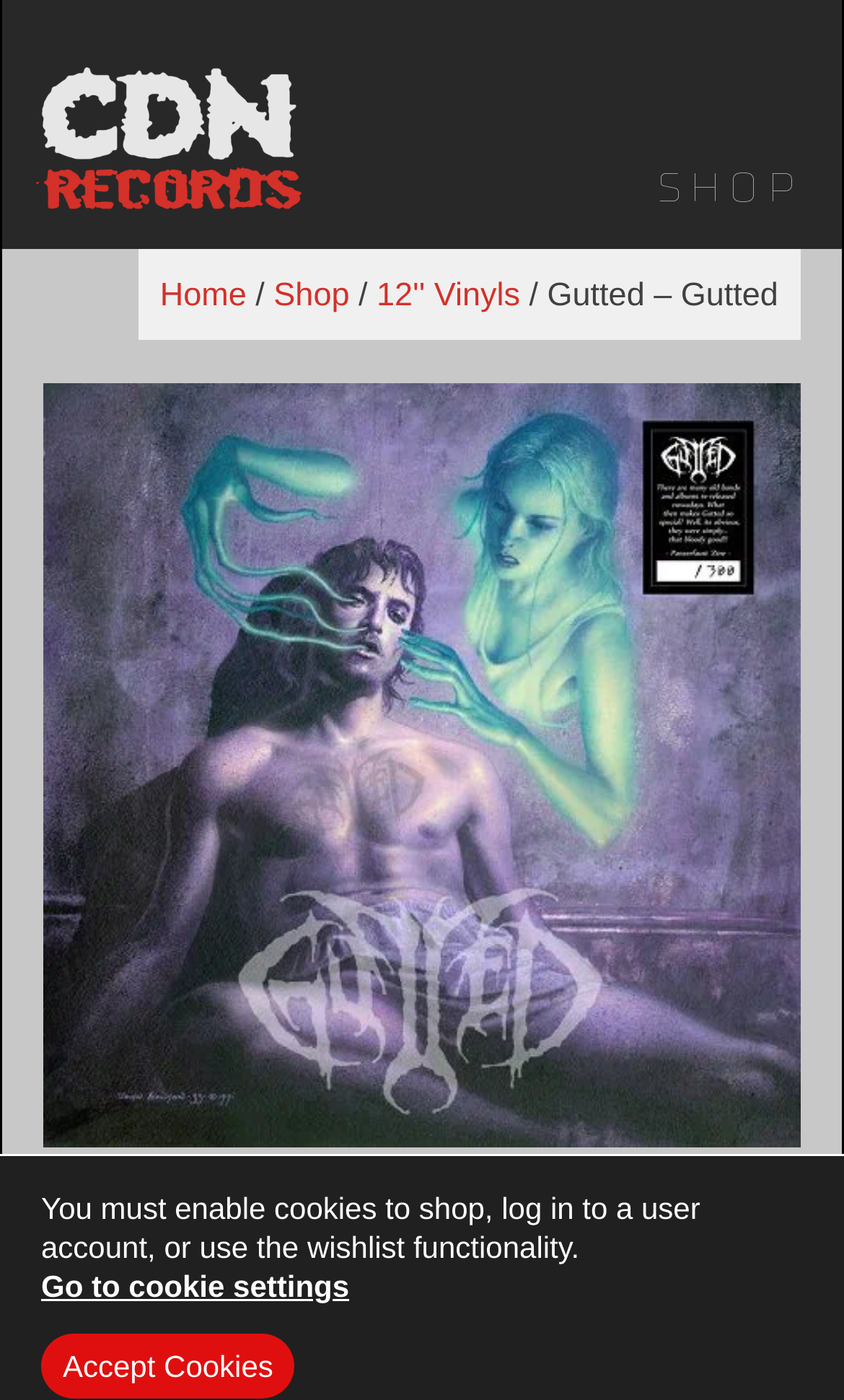Using the information in the image, could you please answer the following question in detail:
What is the logo of the website?

The logo of the website can be found at the top left corner of the page, where the 'CDN Records Logo' image is displayed.